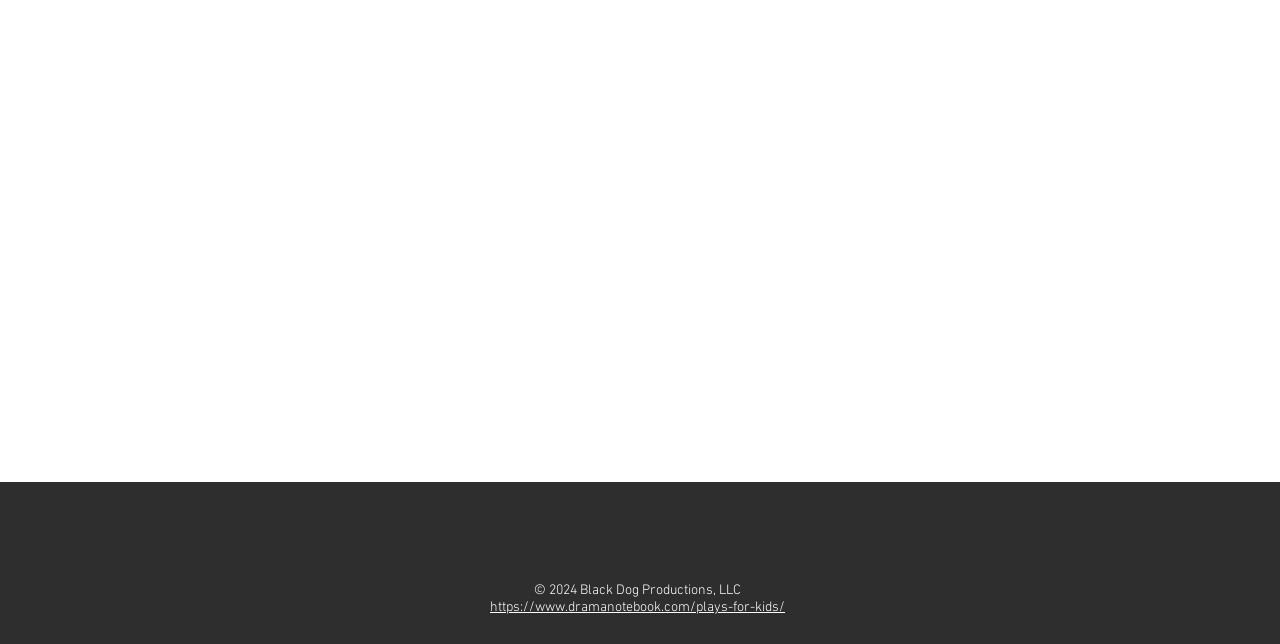Please reply to the following question using a single word or phrase: 
What is the URL of the link for plays for kids?

https://www.dramanotebook.com/plays-for-kids/